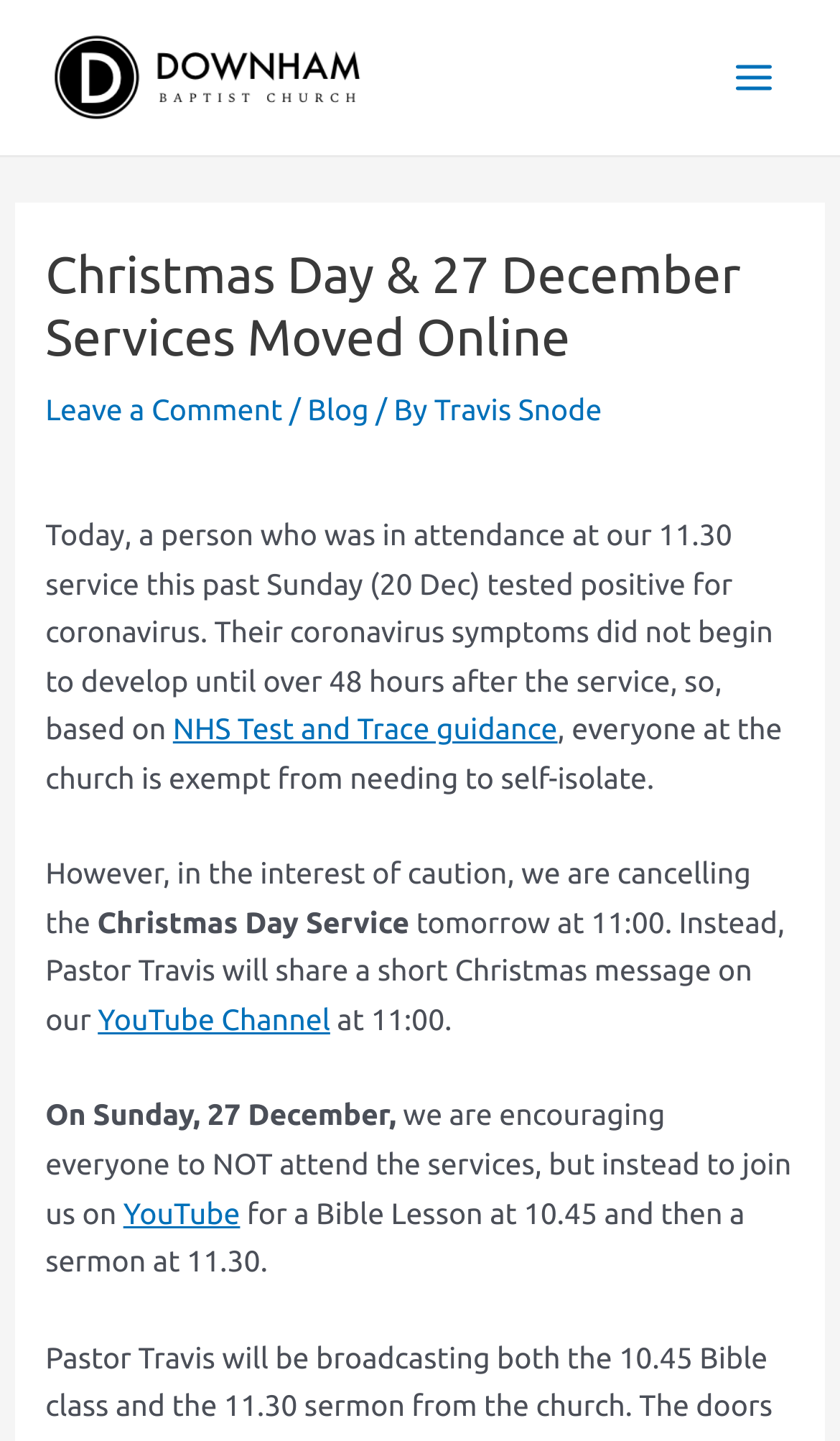Where will the Christmas message be shared?
Answer the question based on the image using a single word or a brief phrase.

YouTube Channel